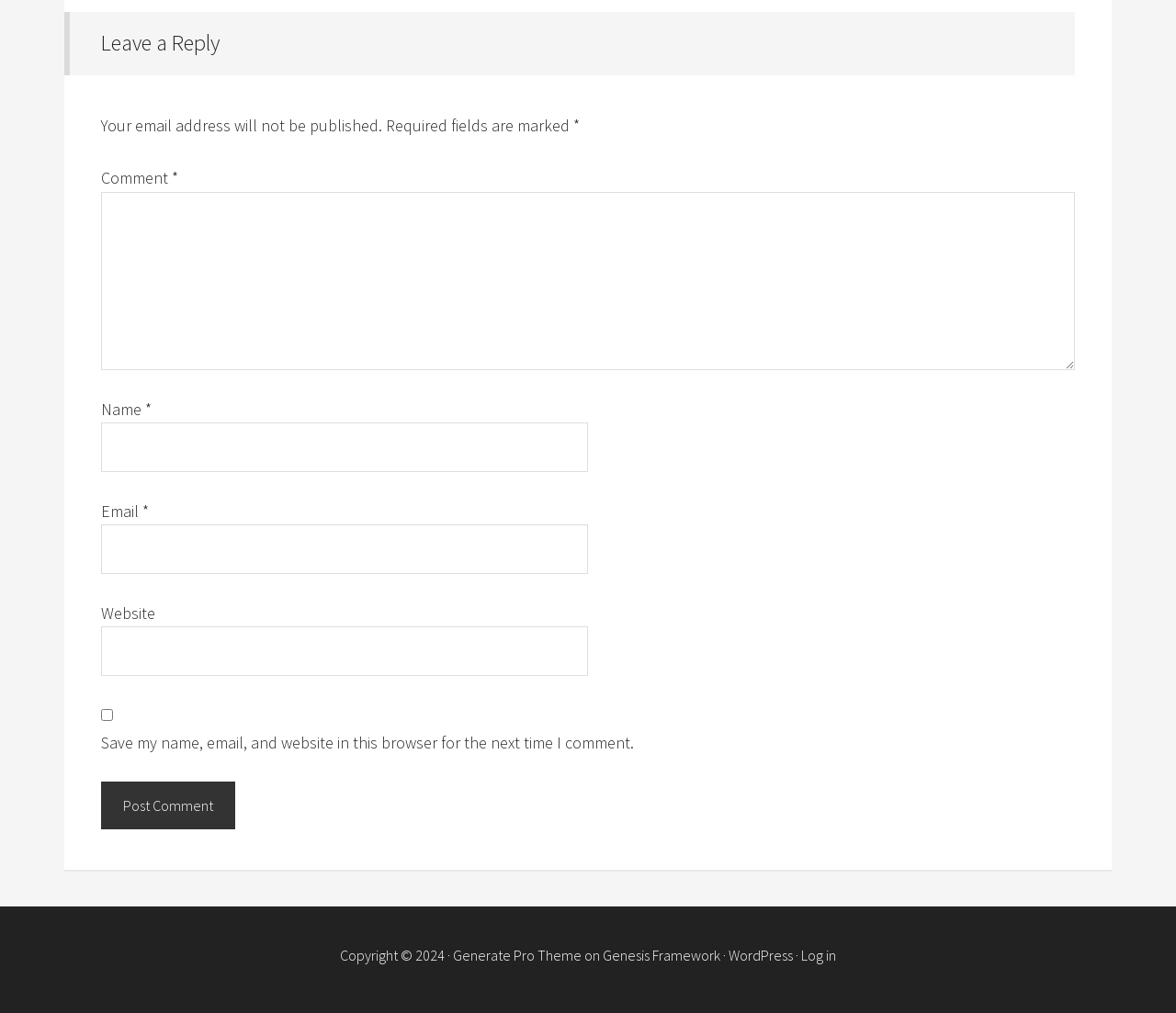Look at the image and answer the question in detail:
What is the name of the theme used by the website?

The webpage has a footer section that mentions 'Copyright © 2024 · Generate Pro Theme', indicating that the website uses the Generate Pro Theme.